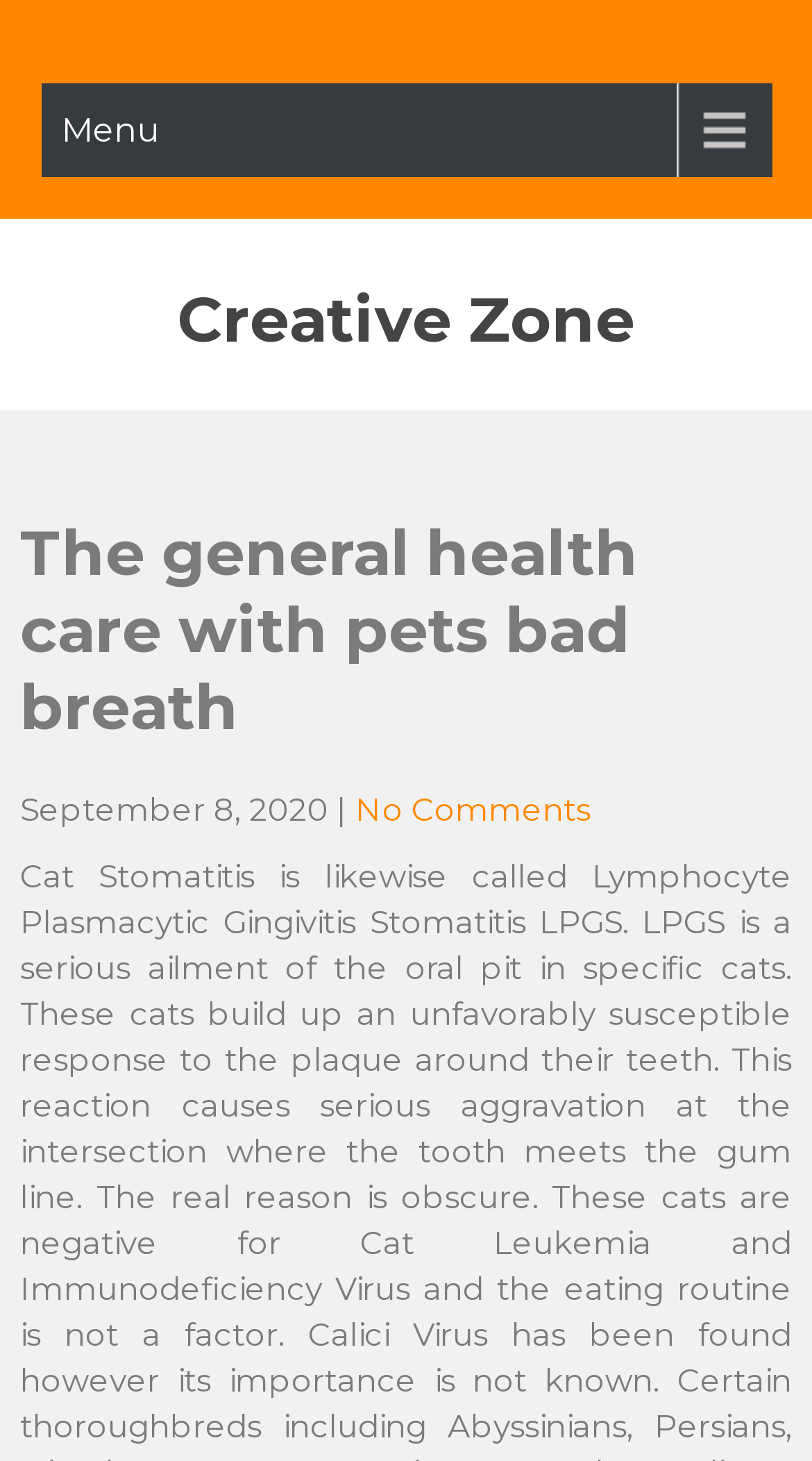Respond with a single word or phrase:
How many comments does the post have?

No Comments